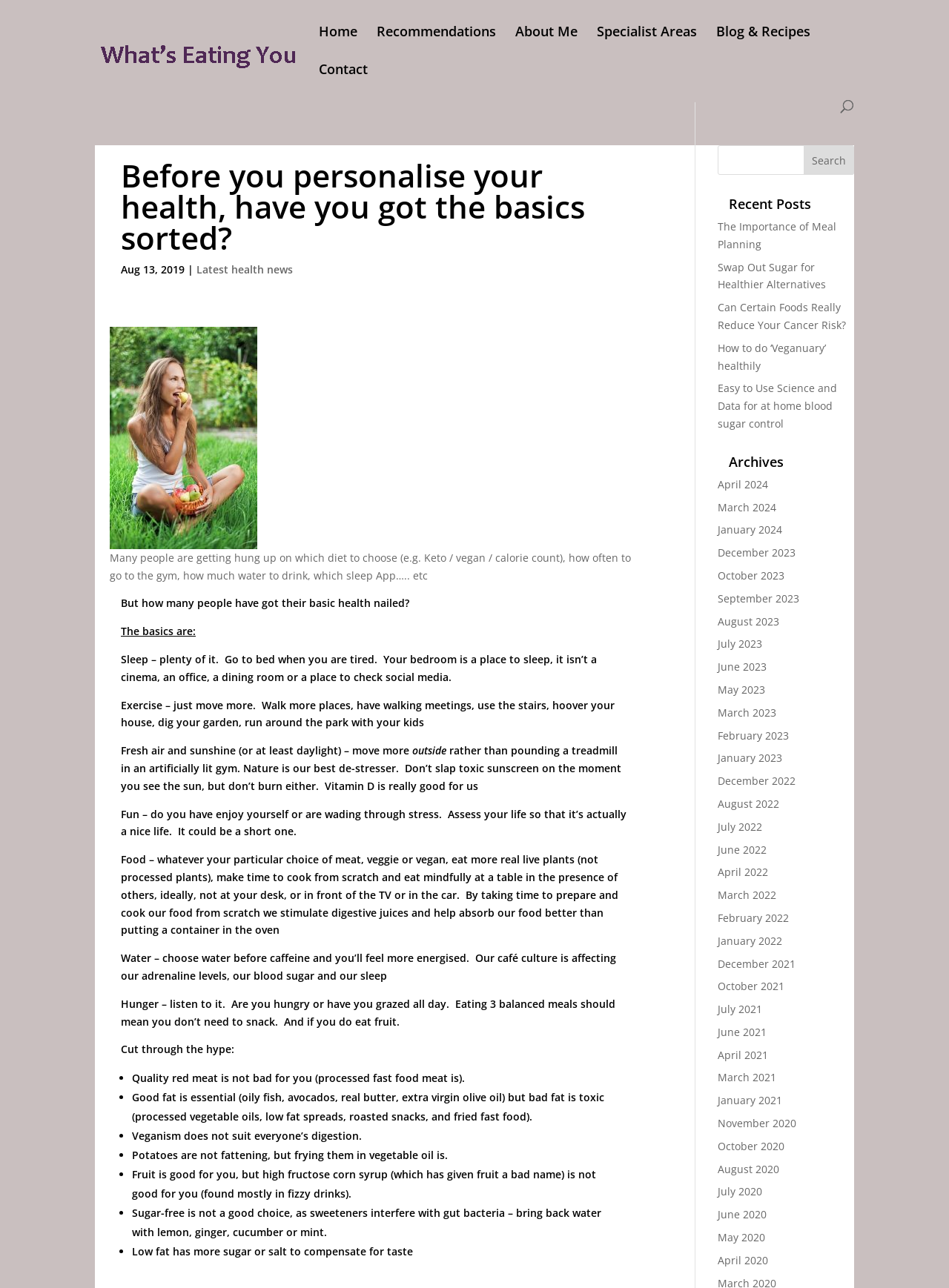Give a detailed overview of the webpage's appearance and contents.

The webpage is a health and wellness blog titled "What's Eating You." The top section of the page features a logo and a navigation menu with links to "Home," "Recommendations," "About Me," "Specialist Areas," "Blog & Recipes," and "Contact." Below the navigation menu, there is a search bar.

The main content of the page is a blog post titled "Before you personalise your health, have you got the basics sorted?" The post is dated August 13, 2019, and features a series of paragraphs discussing the importance of getting the basics of health right before focusing on personalized health. The basics mentioned include sleep, exercise, fresh air and sunshine, fun, food, water, and hunger.

The post also includes a section titled "Cut through the hype" that lists several points about healthy eating, including the importance of quality red meat, good fats, and avoiding processed foods.

In the right-hand sidebar, there are links to recent posts, including "The Importance of Meal Planning," "Swap Out Sugar for Healthier Alternatives," and "Can Certain Foods Really Reduce Your Cancer Risk?" There is also an archives section that lists links to posts from previous months and years.

At the top of the page, there is a social media link to Facebook and Twitter. Overall, the page has a clean and simple design, with a focus on providing informative and helpful content to readers.